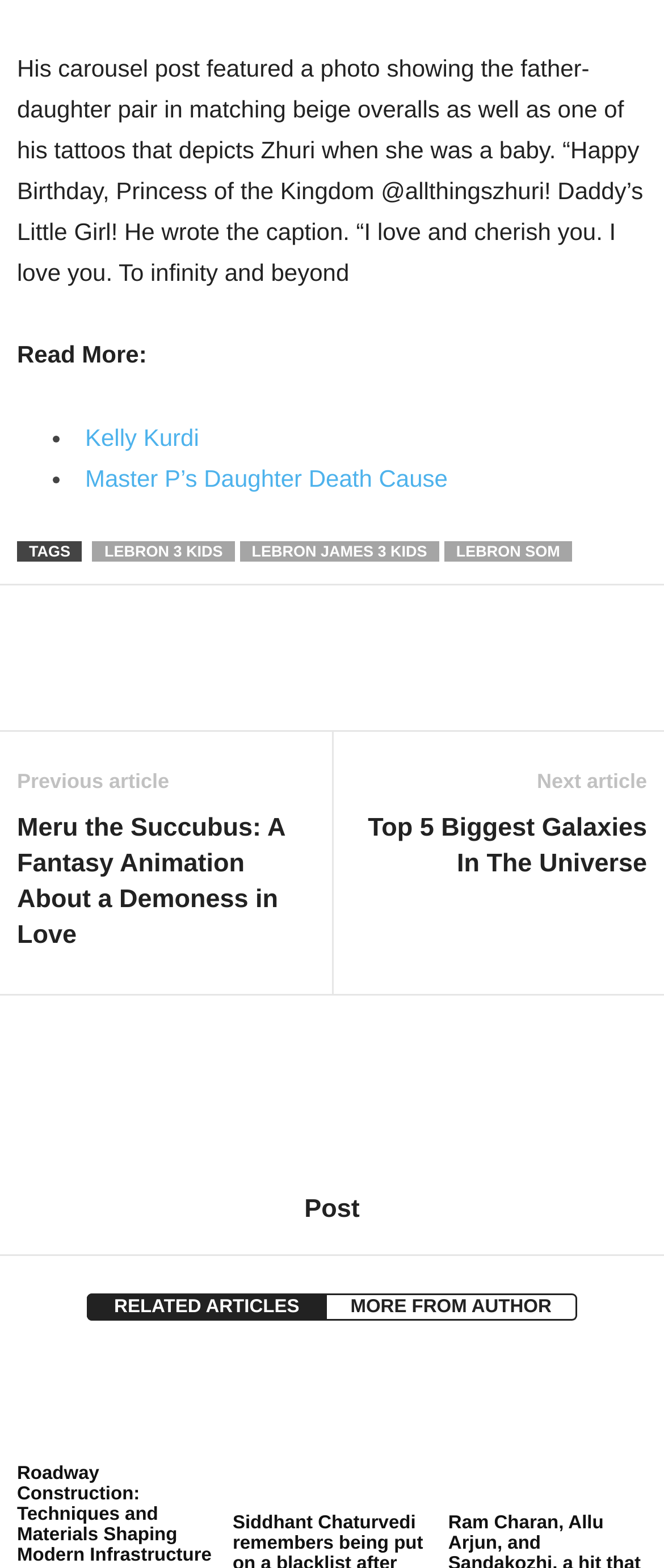Determine the bounding box coordinates of the element's region needed to click to follow the instruction: "Click on the 'Post' button". Provide these coordinates as four float numbers between 0 and 1, formatted as [left, top, right, bottom].

[0.458, 0.761, 0.542, 0.78]